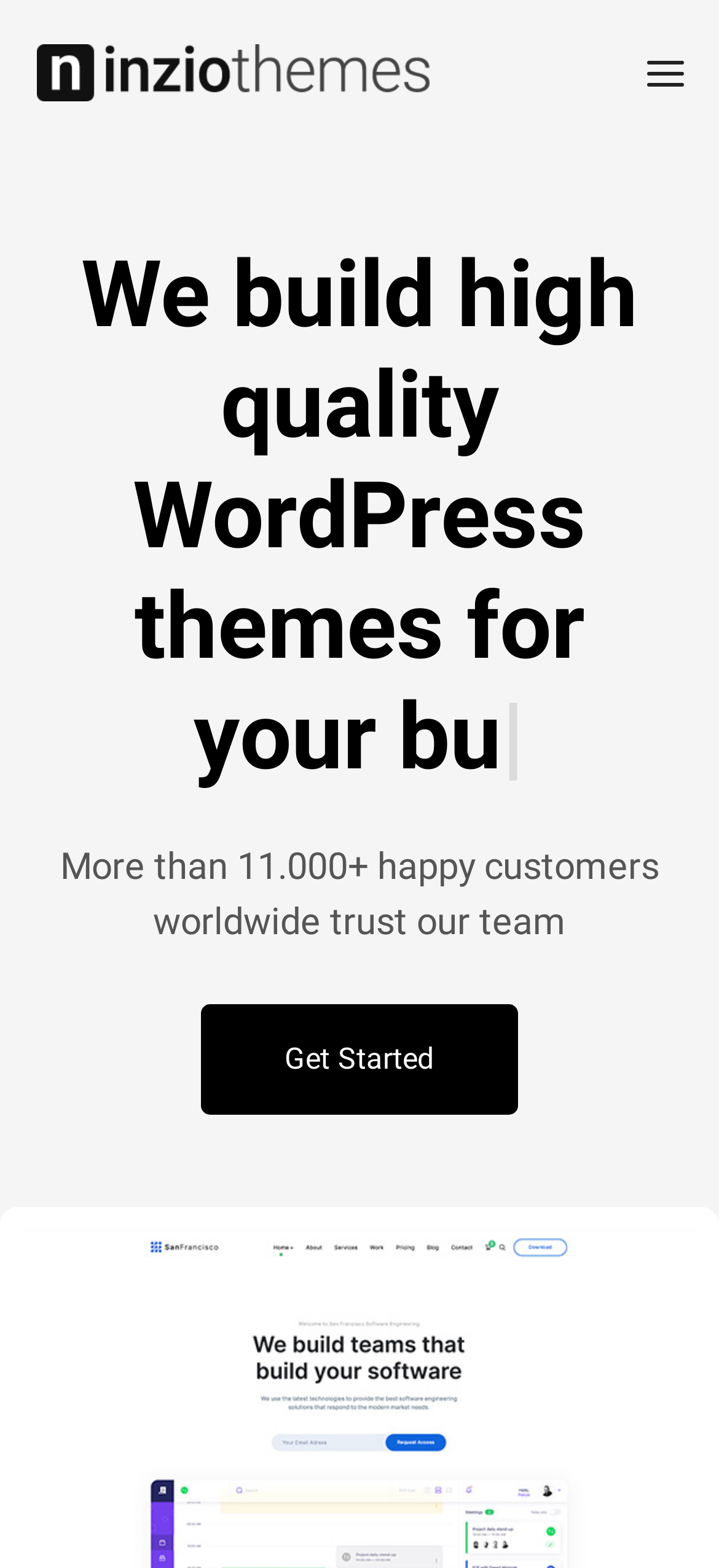Carefully examine the image and provide an in-depth answer to the question: What is the name of the company?

The company name is mentioned in the top-left corner of the webpage, both as a link and an image, which suggests that it is the logo of the company.